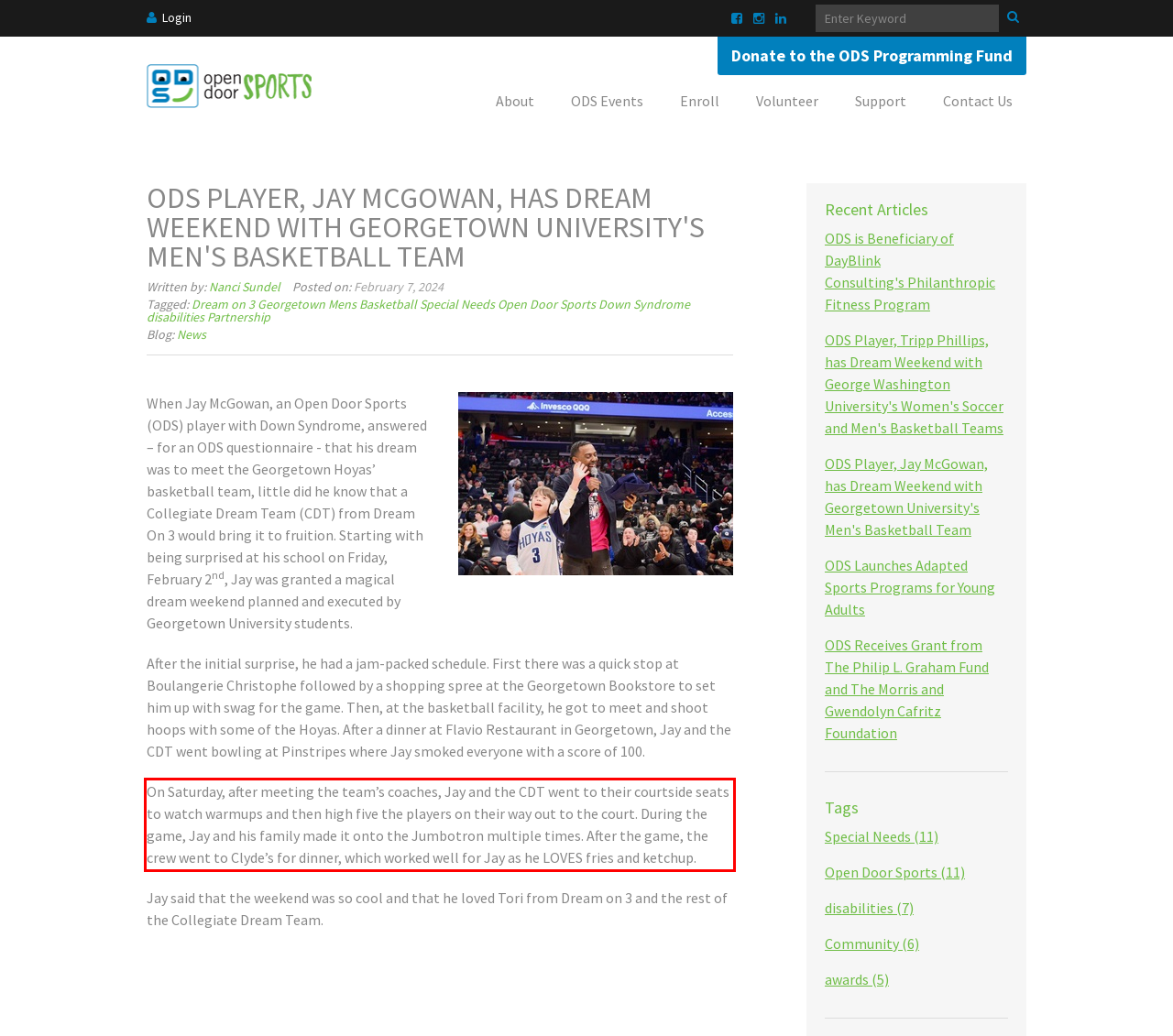Given a webpage screenshot with a red bounding box, perform OCR to read and deliver the text enclosed by the red bounding box.

On Saturday, after meeting the team’s coaches, Jay and the CDT went to their courtside seats to watch warmups and then high five the players on their way out to the court. During the game, Jay and his family made it onto the Jumbotron multiple times. After the game, the crew went to Clyde’s for dinner, which worked well for Jay as he LOVES fries and ketchup.